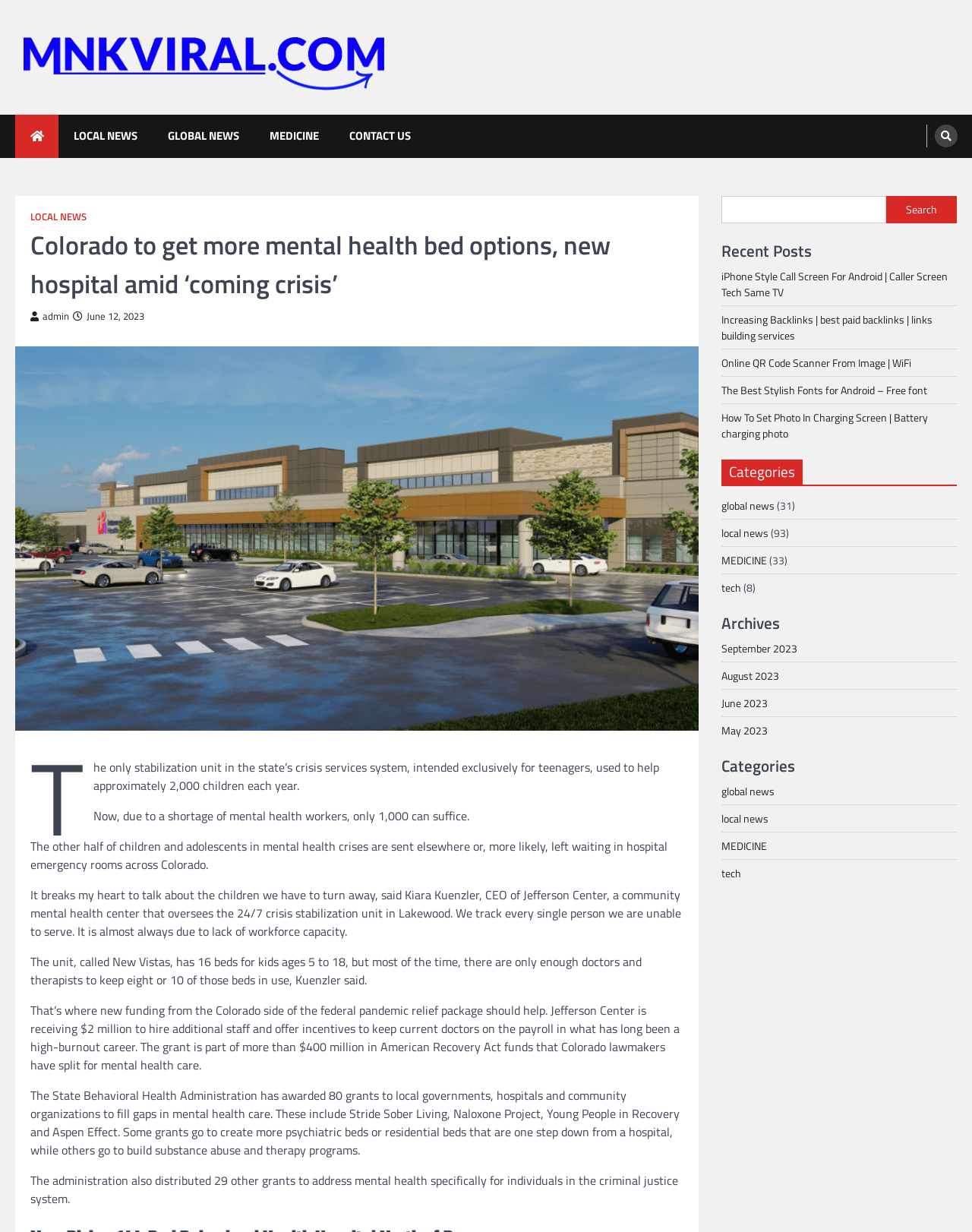Please mark the clickable region by giving the bounding box coordinates needed to complete this instruction: "Read the 'Colorado to get more mental health bed options, new hospital amid ‘coming crisis’’ article".

[0.031, 0.184, 0.703, 0.246]